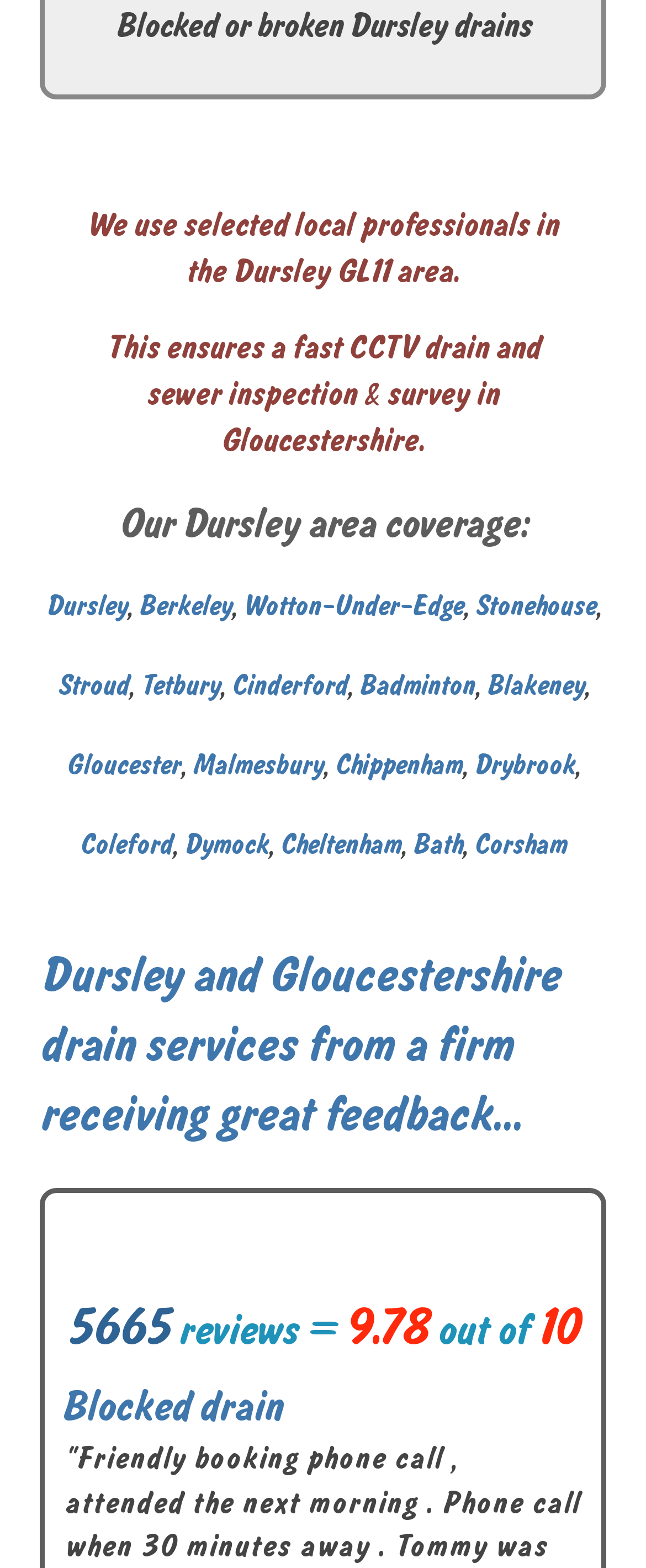What type of service is provided by Happy Drains?
Answer briefly with a single word or phrase based on the image.

Drain services